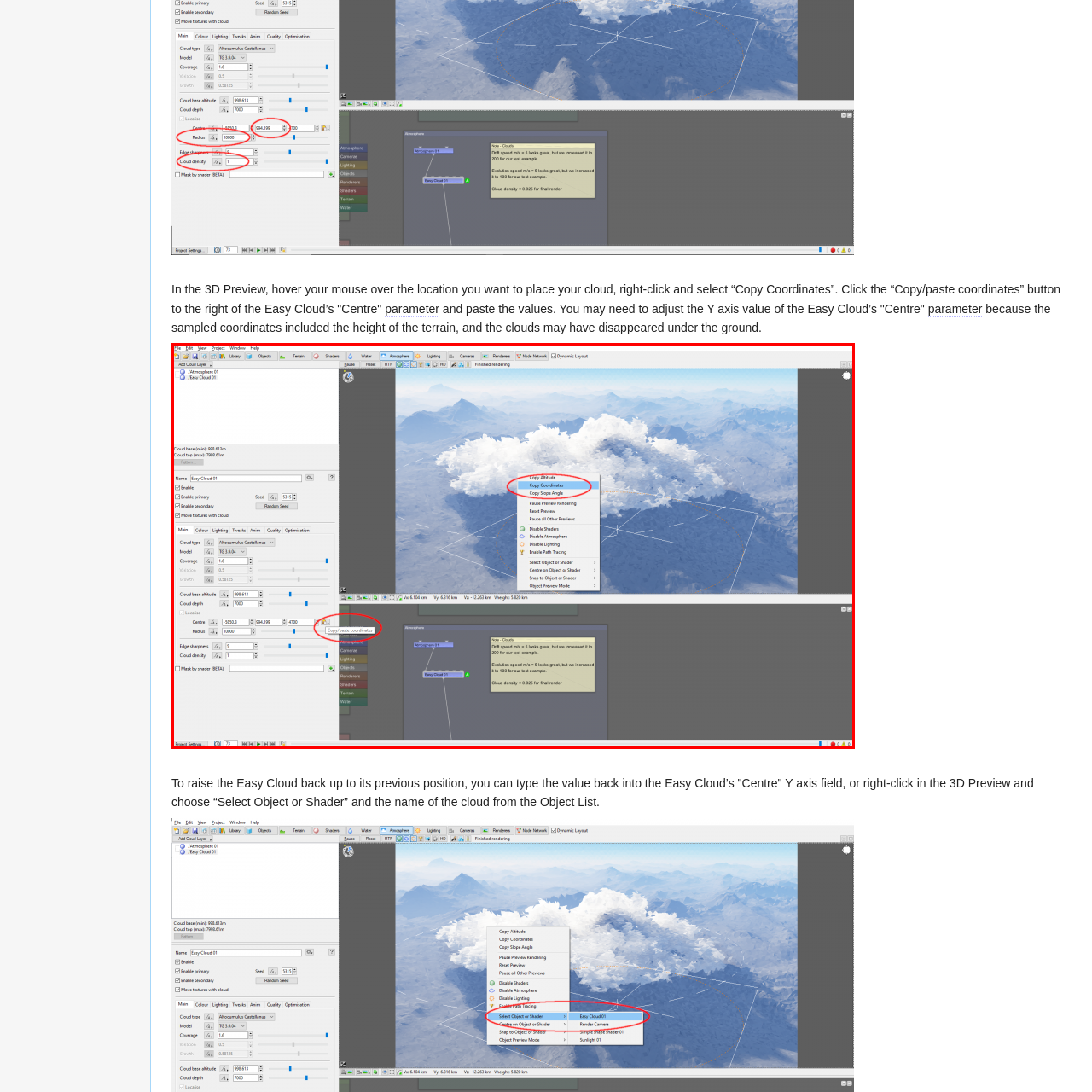What is displayed on the right side of the interface?
Look closely at the image within the red bounding box and respond to the question with one word or a brief phrase.

3D preview of a cloud formation